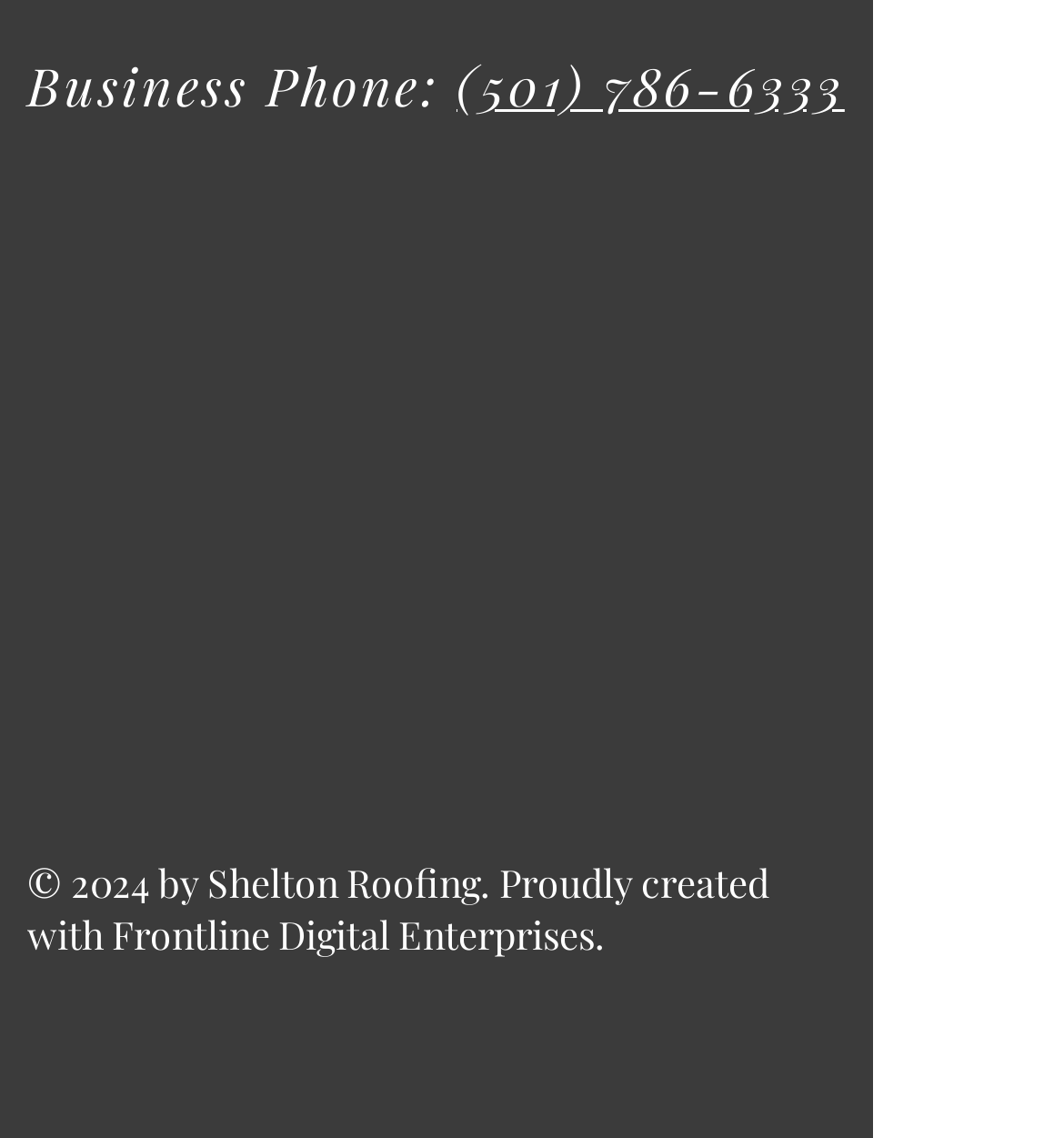What is the year of copyright?
Based on the image, give a concise answer in the form of a single word or short phrase.

2024